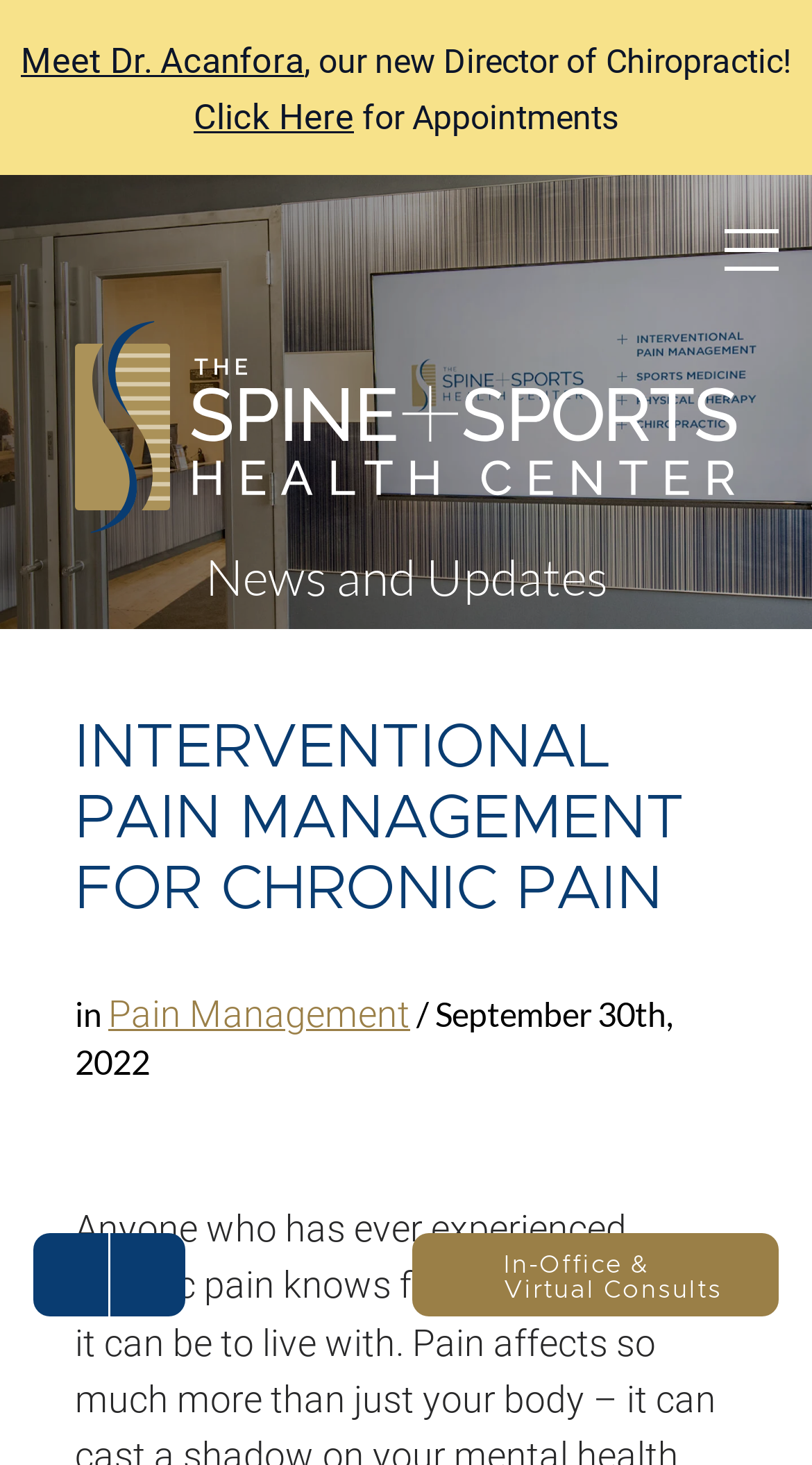Provide a comprehensive caption for the webpage.

The webpage is about interventional pain management for chronic pain, with a focus on the services provided by The Spine & Sports Health Center. 

At the top left, there is a logo of The Spine and Sports Health Center, which is a clickable link. Below the logo, there are two links, "Meet Dr. Acanfora" and "Click Here for Appointments", with a brief description of Dr. Acanfora as the new Director of Chiropractic. 

On the right side of the top section, there is a link to "News and Updates". 

The main content of the webpage is headed by a large title "INTERVENTIONAL PAIN MANAGEMENT FOR CHRONIC PAIN", which is followed by a brief description of pain management services. The title and description are centered on the page. 

At the bottom of the page, there are three links, two of which are empty, and one that reads "In-Office & Virtual Consults".